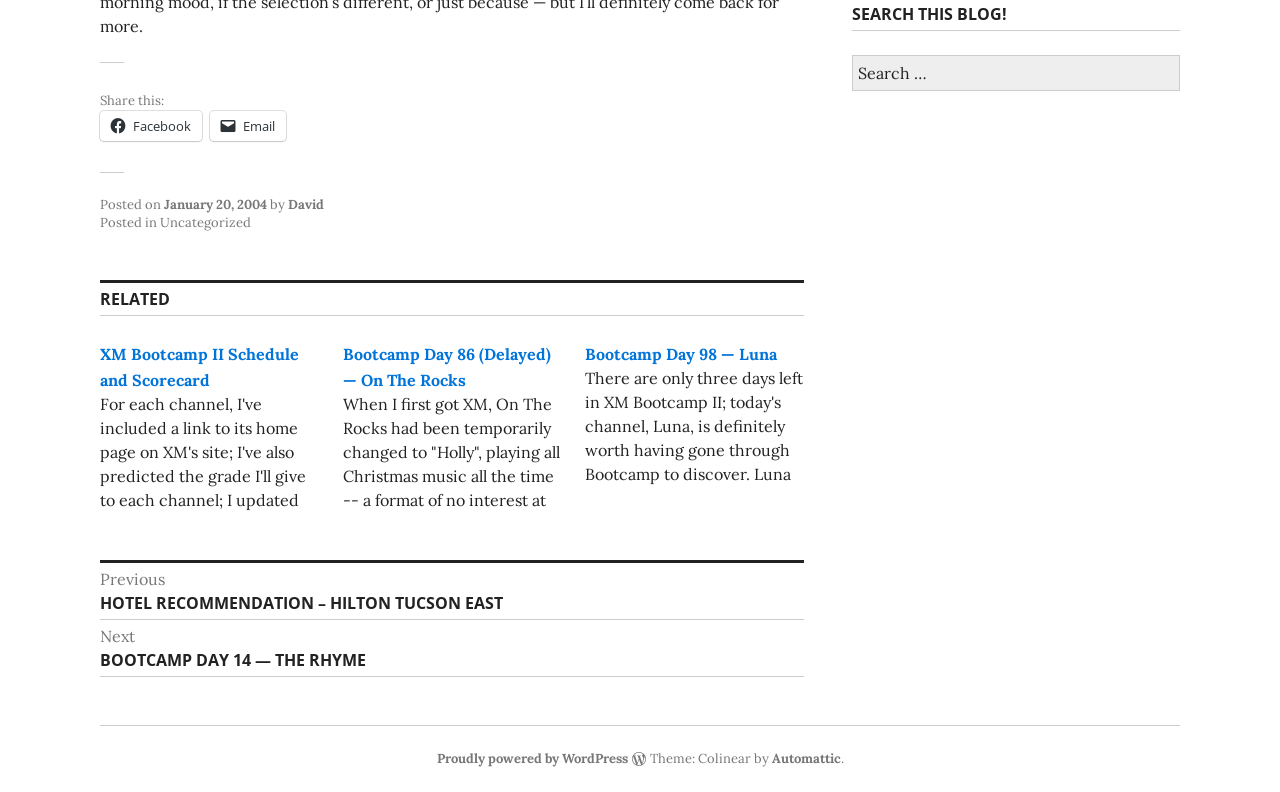Please determine the bounding box of the UI element that matches this description: Bootcamp Day 98 — Luna. The coordinates should be given as (top-left x, top-left y, bottom-right x, bottom-right y), with all values between 0 and 1.

[0.457, 0.434, 0.607, 0.46]